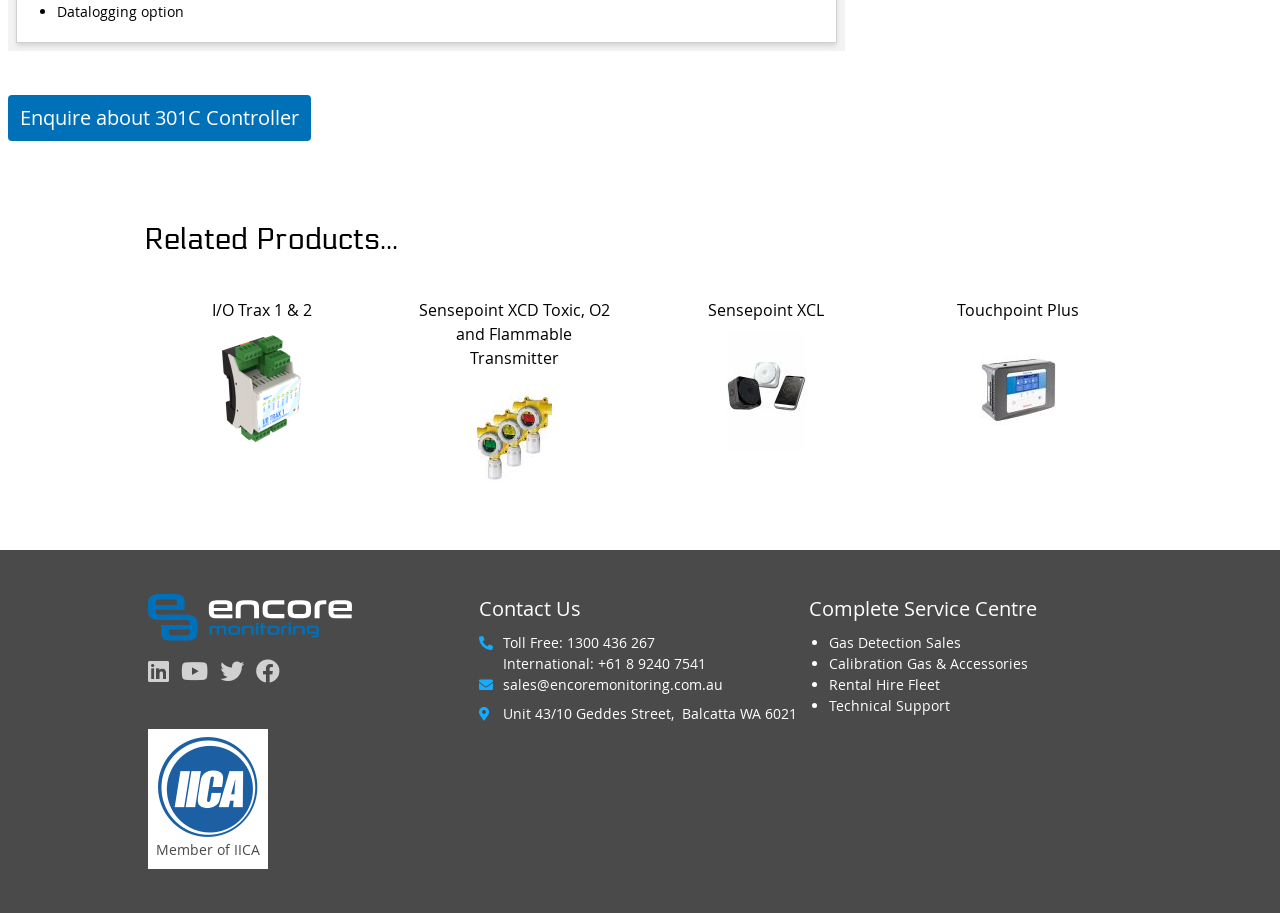Using the image as a reference, answer the following question in as much detail as possible:
What is the company name?

I found the company name 'Encore Monitoring' by looking at the link with the text 'Encore Monitoring' at the bottom of the page, which is likely to be the company name.